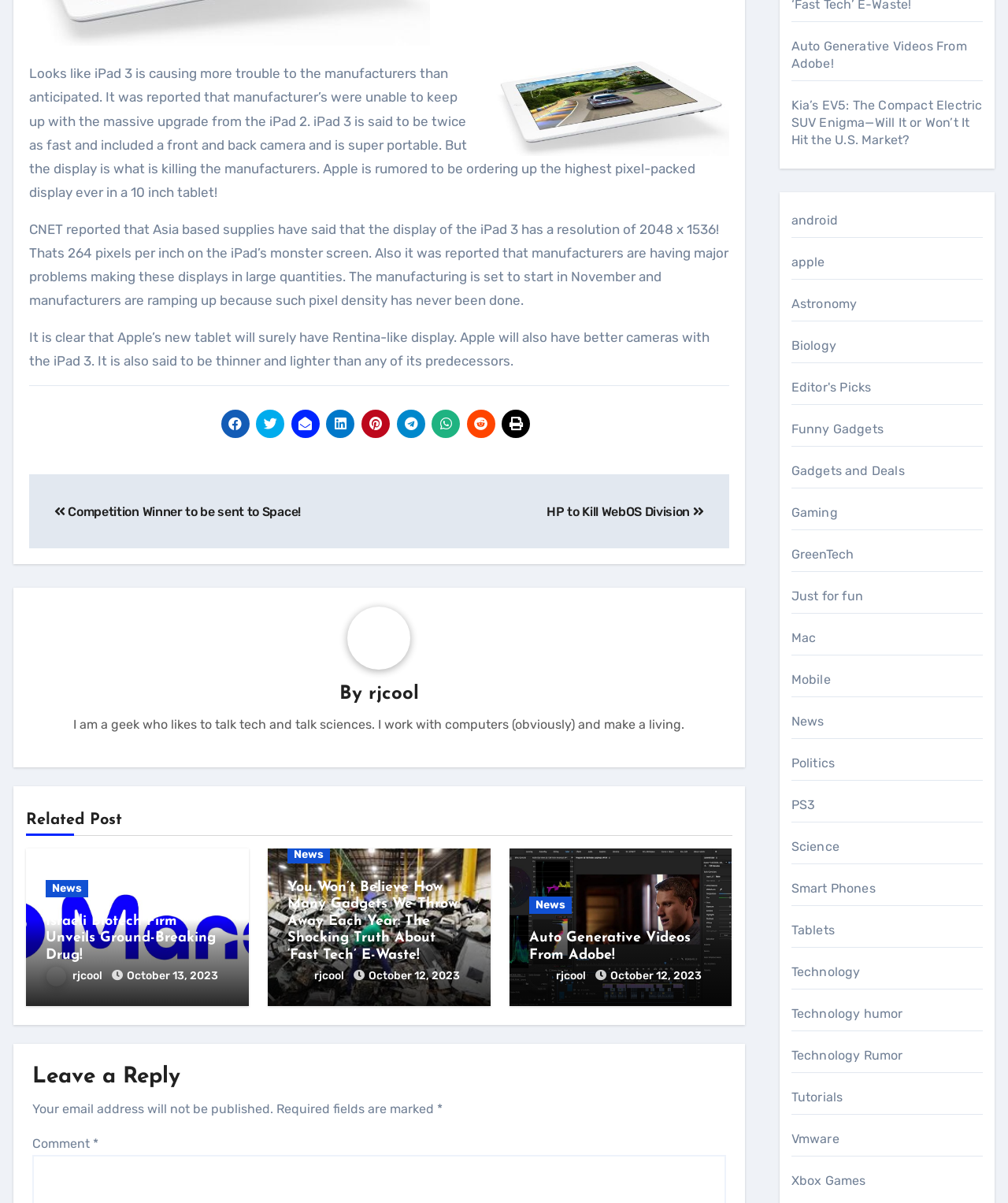Provide the bounding box coordinates of the HTML element this sentence describes: "Auto Generative Videos From Adobe!". The bounding box coordinates consist of four float numbers between 0 and 1, i.e., [left, top, right, bottom].

[0.785, 0.032, 0.959, 0.059]